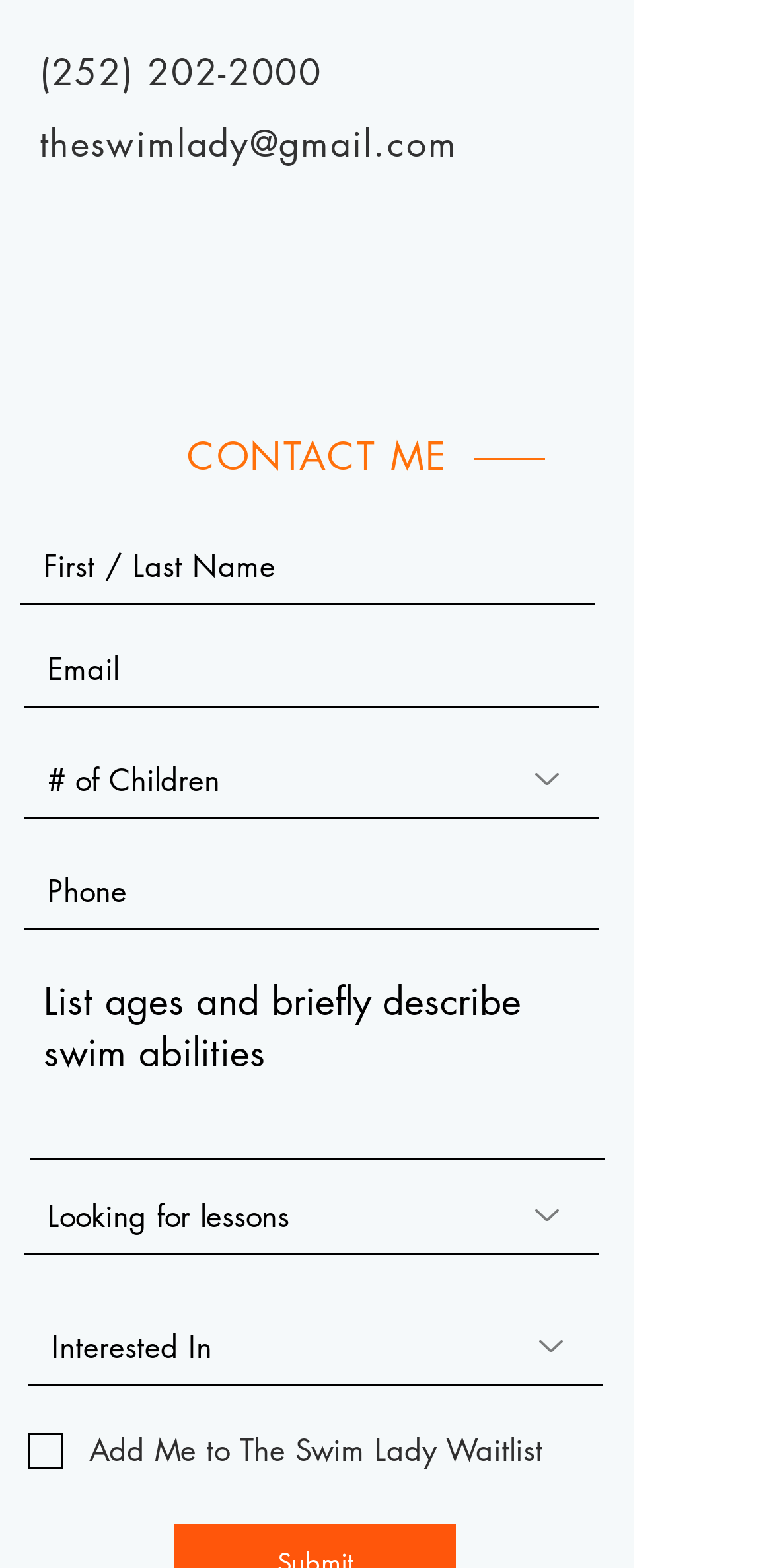Please provide the bounding box coordinates for the element that needs to be clicked to perform the following instruction: "View PRO SERIES". The coordinates should be given as four float numbers between 0 and 1, i.e., [left, top, right, bottom].

None